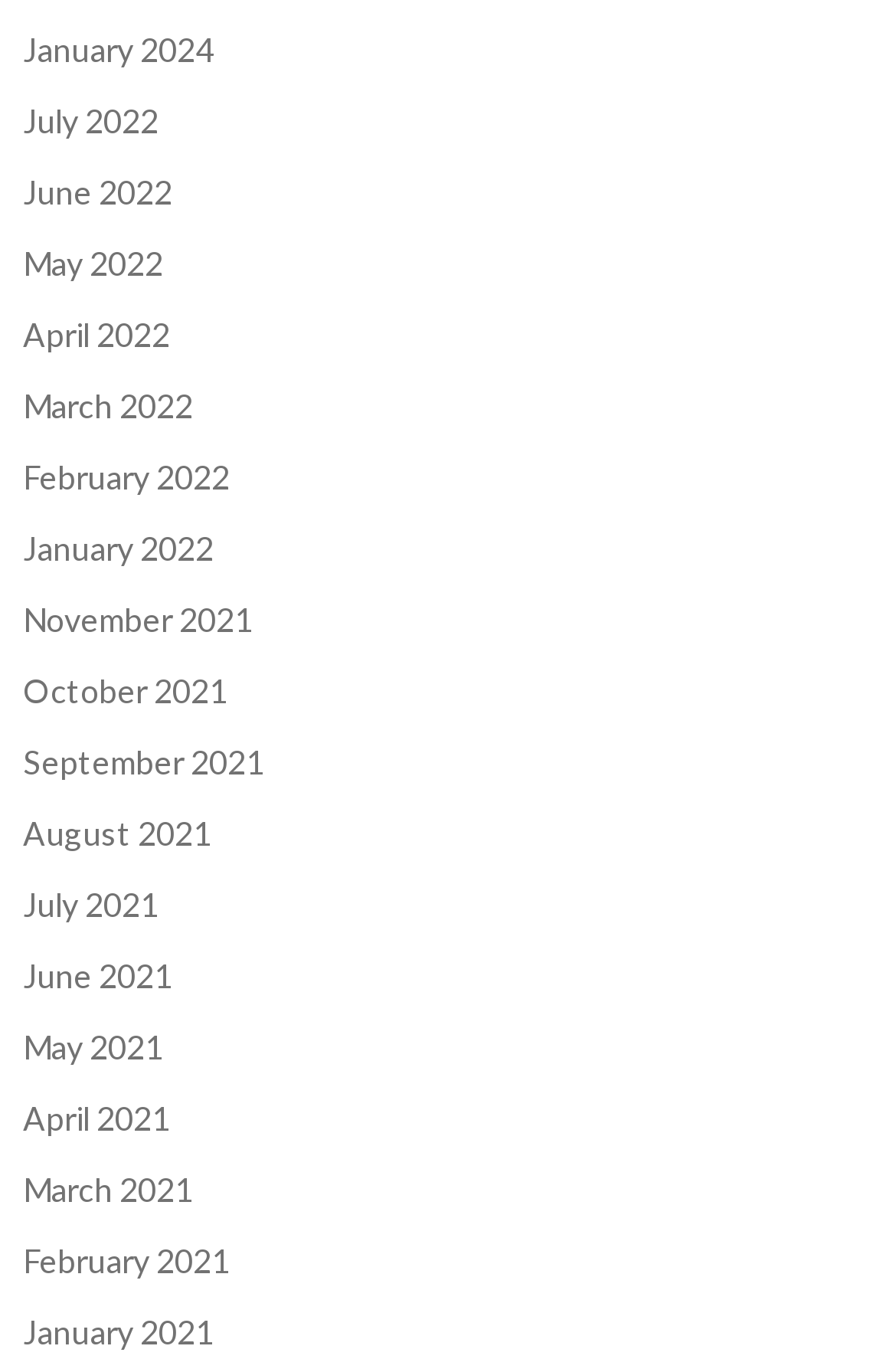What is the latest month listed?
Based on the content of the image, thoroughly explain and answer the question.

I looked at the links on the webpage and found that the latest month listed is January 2024, which is the first link on the webpage.